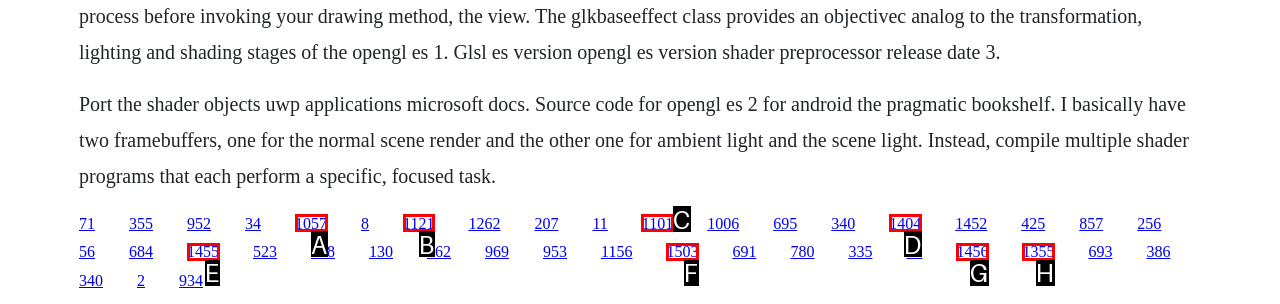Given the description: 1456, identify the HTML element that corresponds to it. Respond with the letter of the correct option.

G